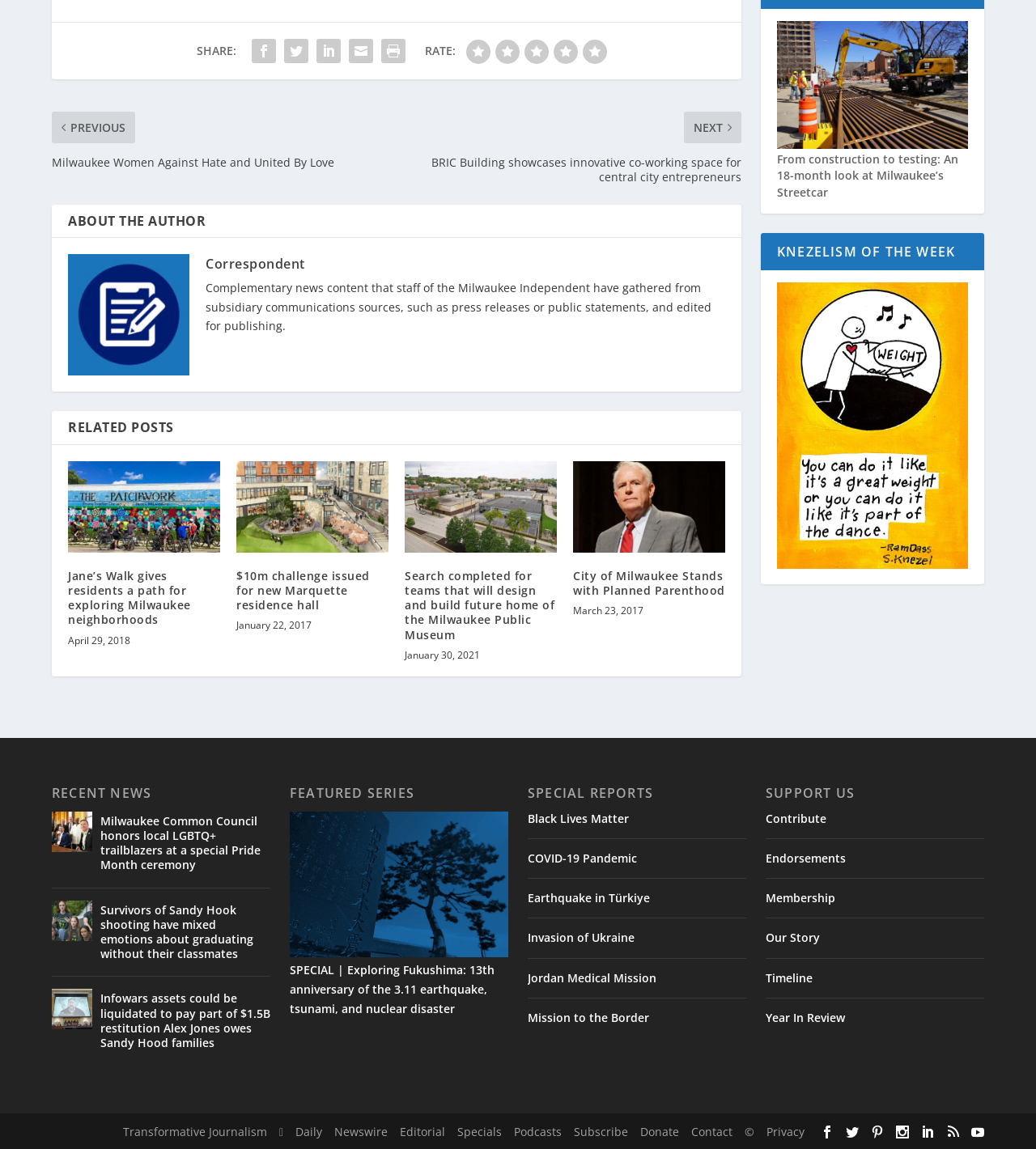How many rating options are available?
Please answer the question with a detailed and comprehensive explanation.

I found the answer by looking at the images with the text '1', '2', '3', '4', and '5' below the 'RATE:' label.